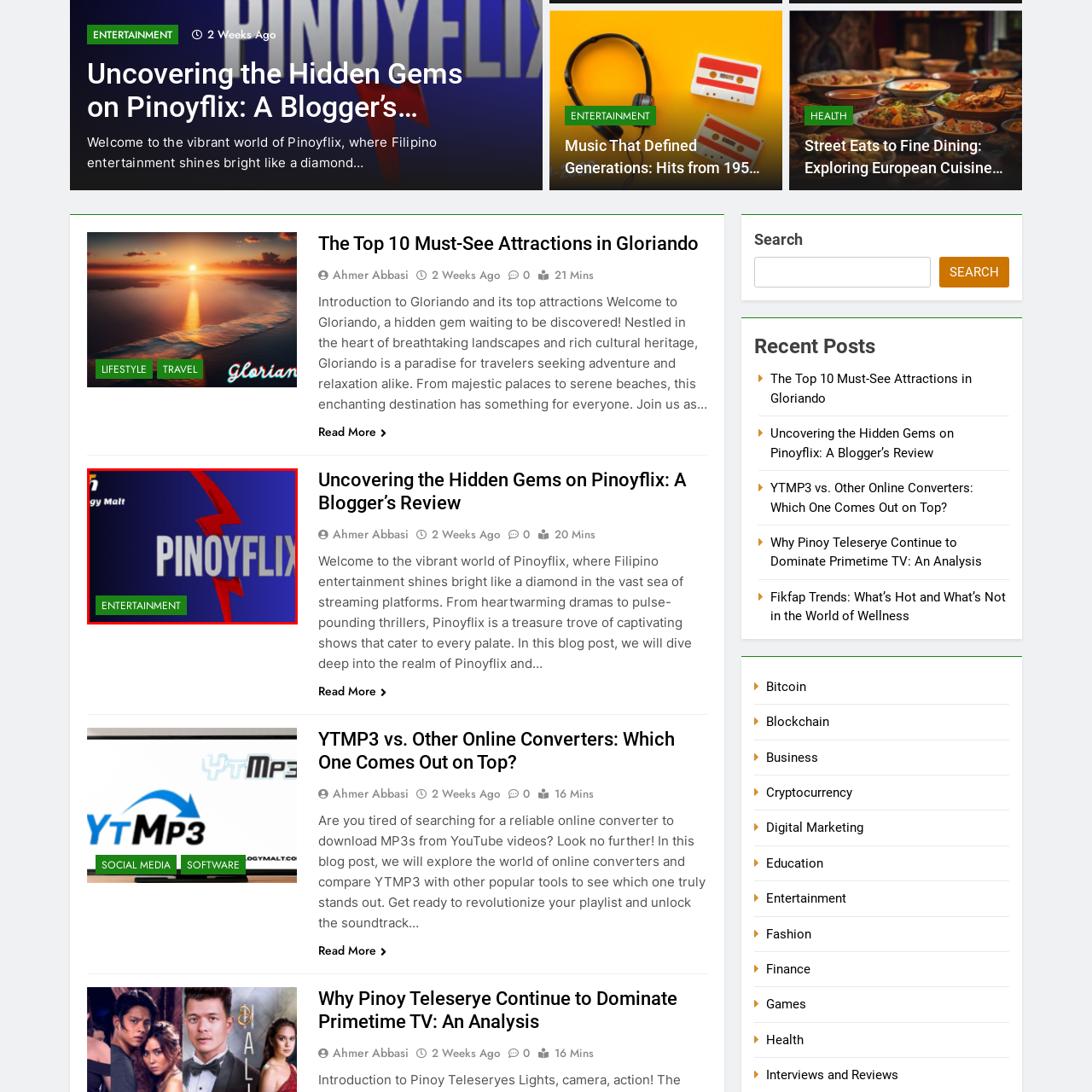Focus on the area marked by the red box, What is the color of the word 'Pinoyflix'? 
Answer briefly using a single word or phrase.

Gray